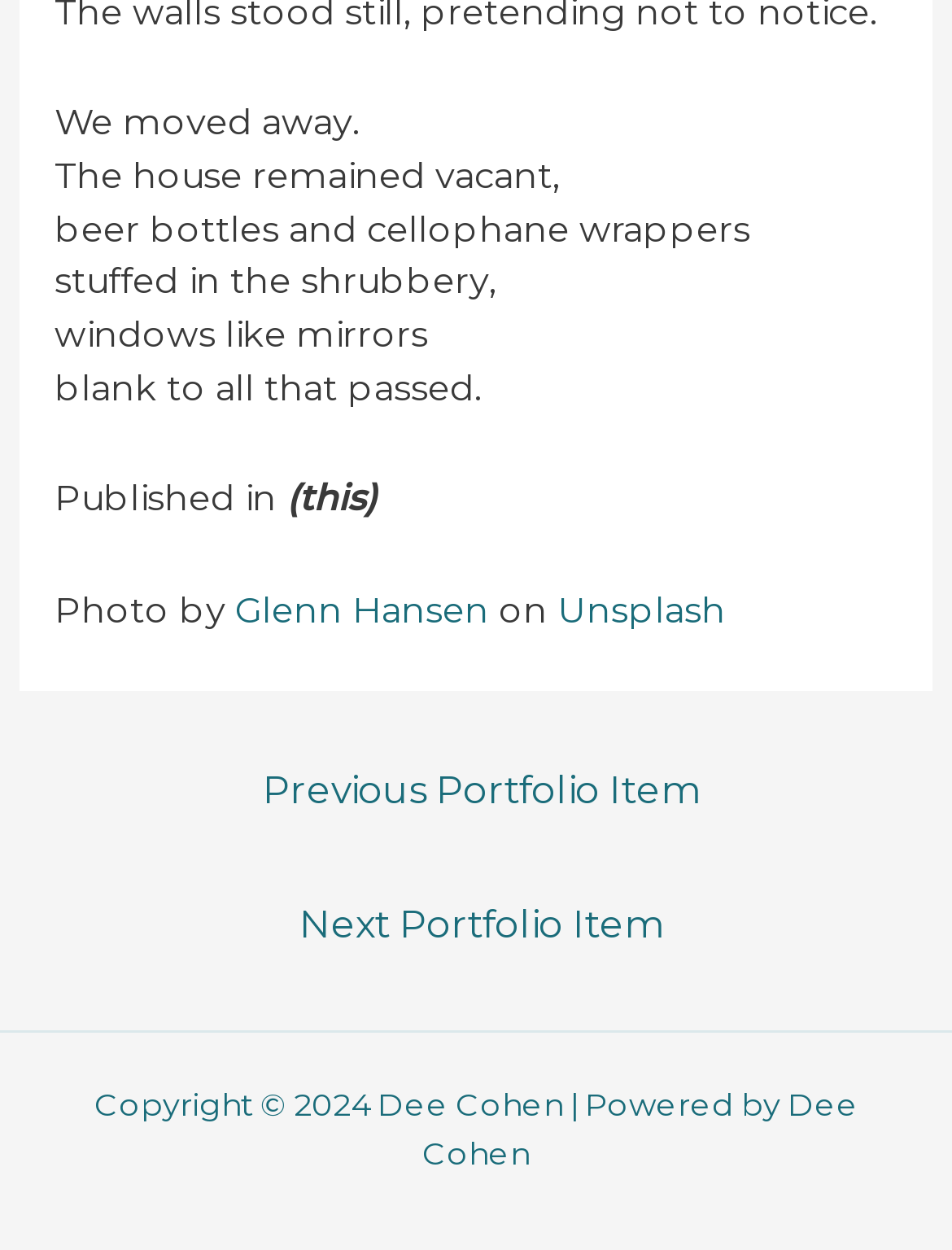Given the element description Glenn Hansen, specify the bounding box coordinates of the corresponding UI element in the format (top-left x, top-left y, bottom-right x, bottom-right y). All values must be between 0 and 1.

[0.247, 0.47, 0.514, 0.505]